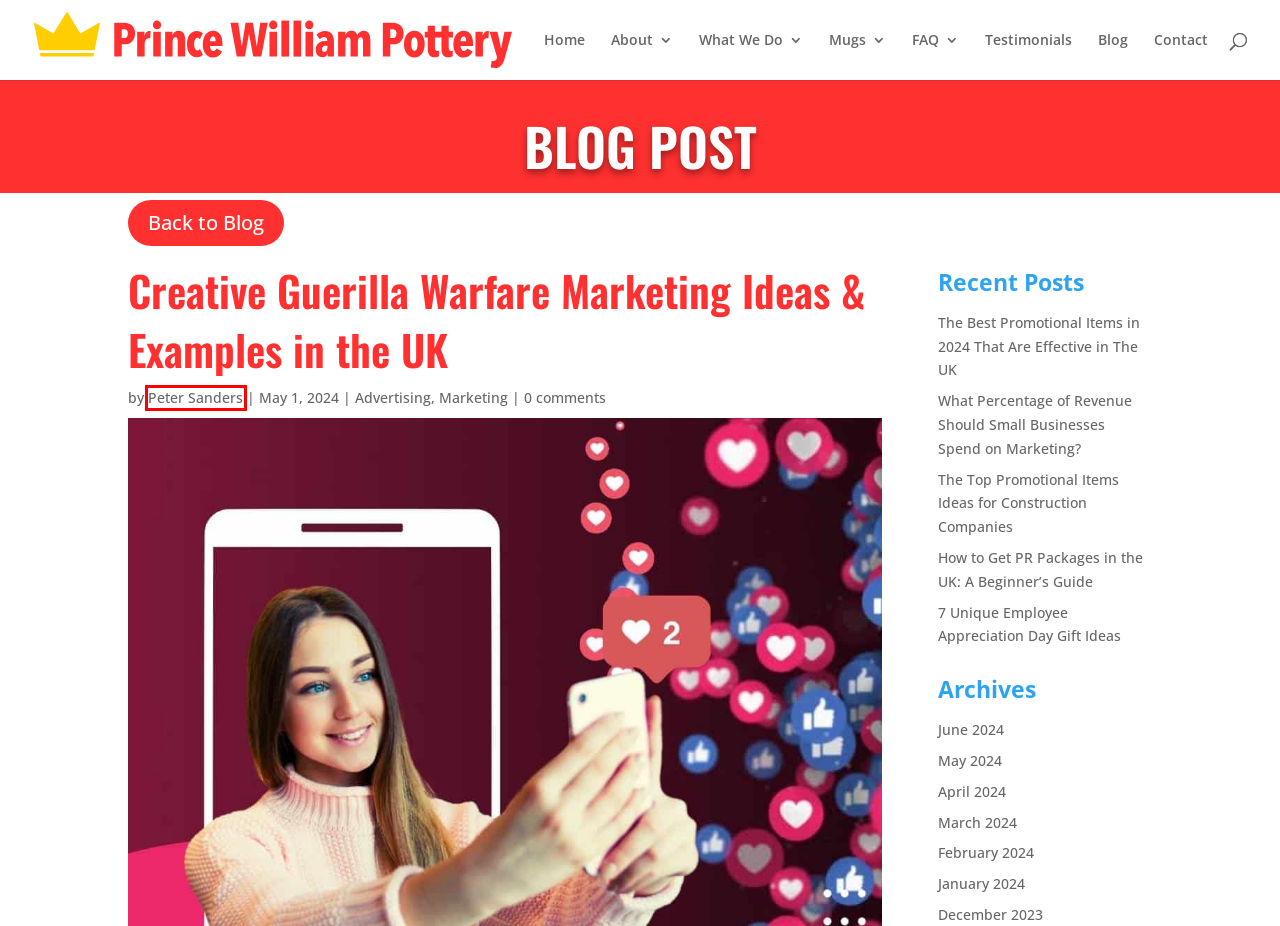Given a screenshot of a webpage featuring a red bounding box, identify the best matching webpage description for the new page after the element within the red box is clicked. Here are the options:
A. Promotional Mugs Printed with Your Business Logo
B. Marketing Archives | Promotional Mugs
C. December 2023 | Promotional Mugs
D. Peter Sanders, Author at Promotional Mugs
E. June 2024 | Promotional Mugs
F. April 2024 | Promotional Mugs
G. 7 Unique Employee Appreciation Day Gift Ideas | Promotional Mugs
H. Advertising Archives | Promotional Mugs

D